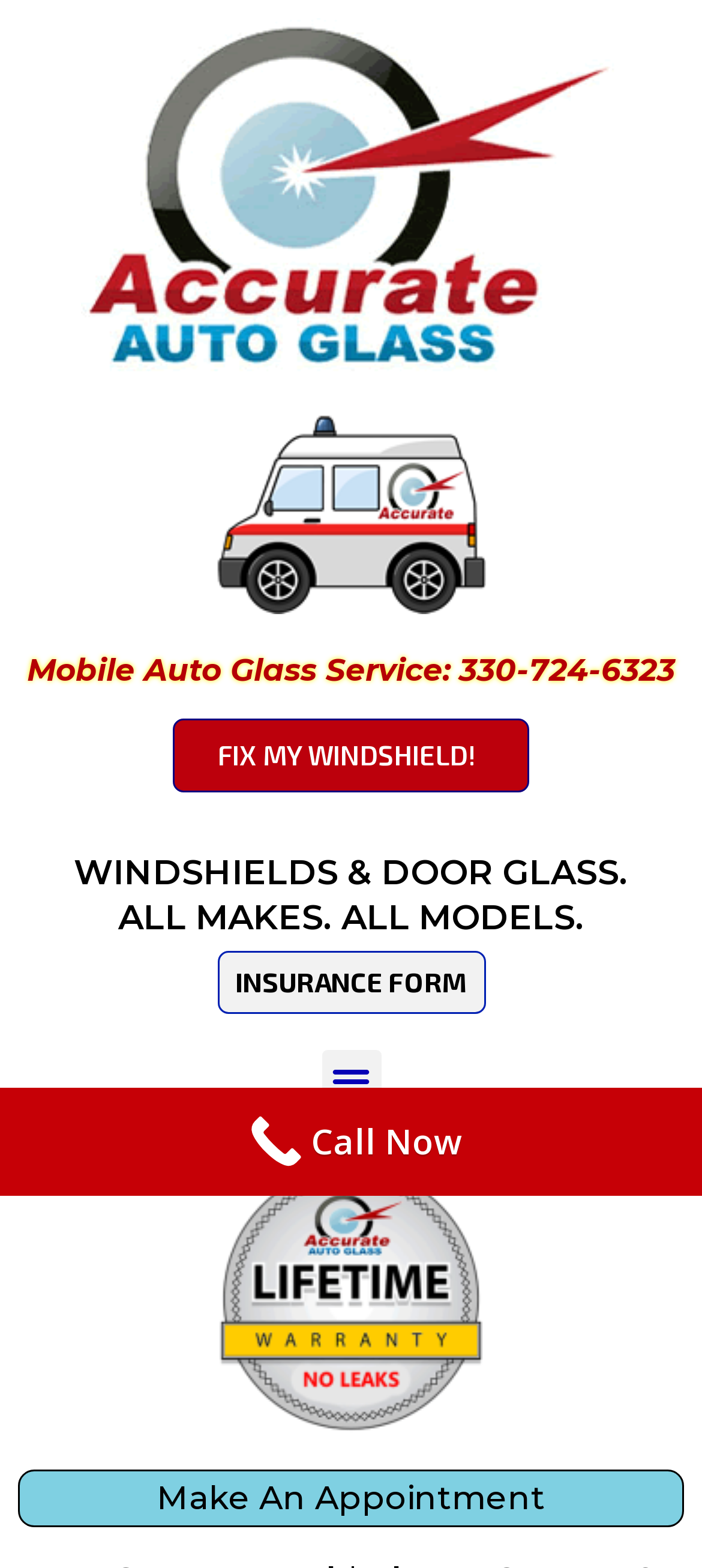Can you find the bounding box coordinates for the element to click on to achieve the instruction: "Make an appointment"?

[0.026, 0.938, 0.974, 0.975]